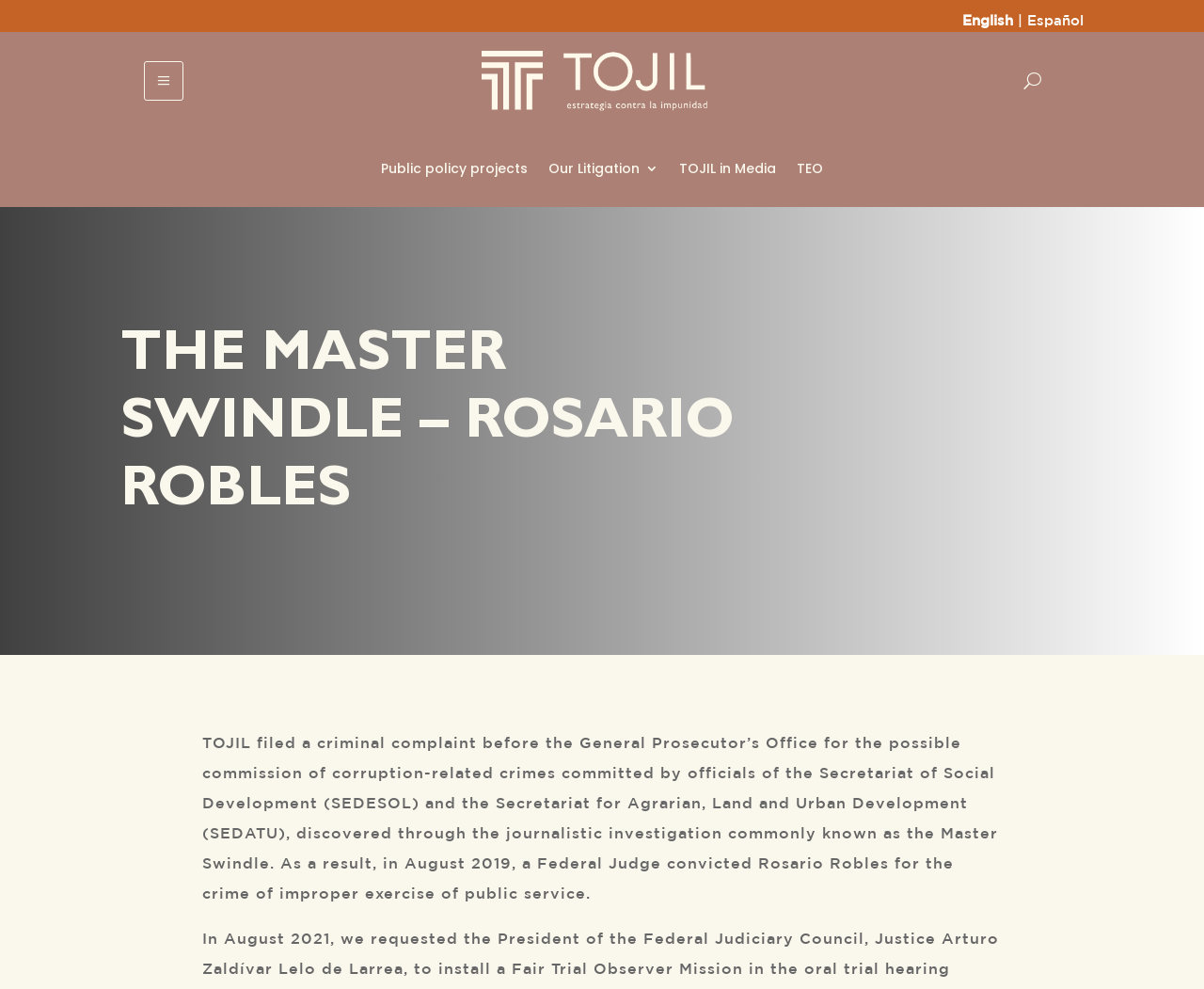Calculate the bounding box coordinates of the UI element given the description: "TEO".

[0.662, 0.164, 0.684, 0.185]